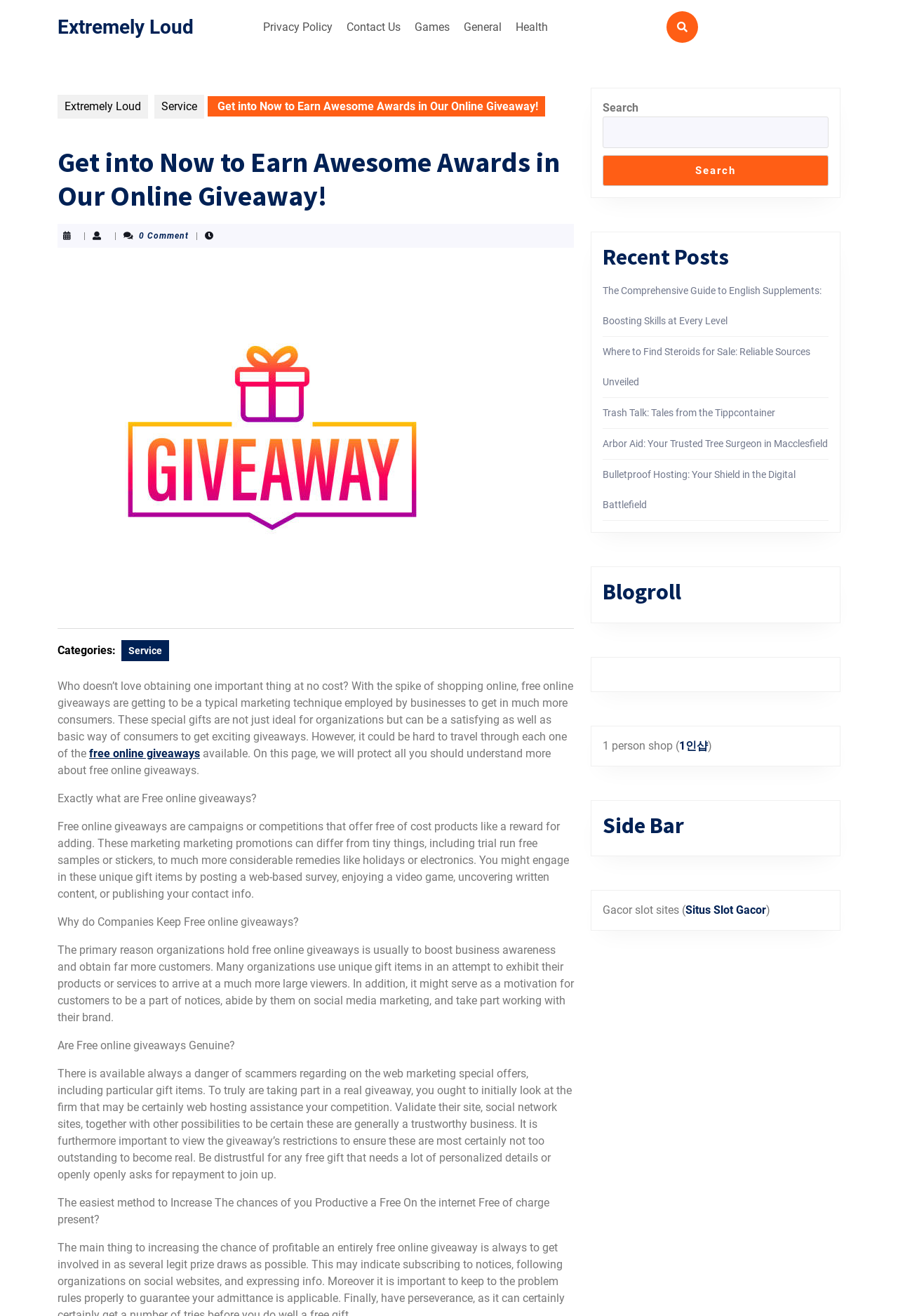Extract the main heading text from the webpage.

Get into Now to Earn Awesome Awards in Our Online Giveaway!